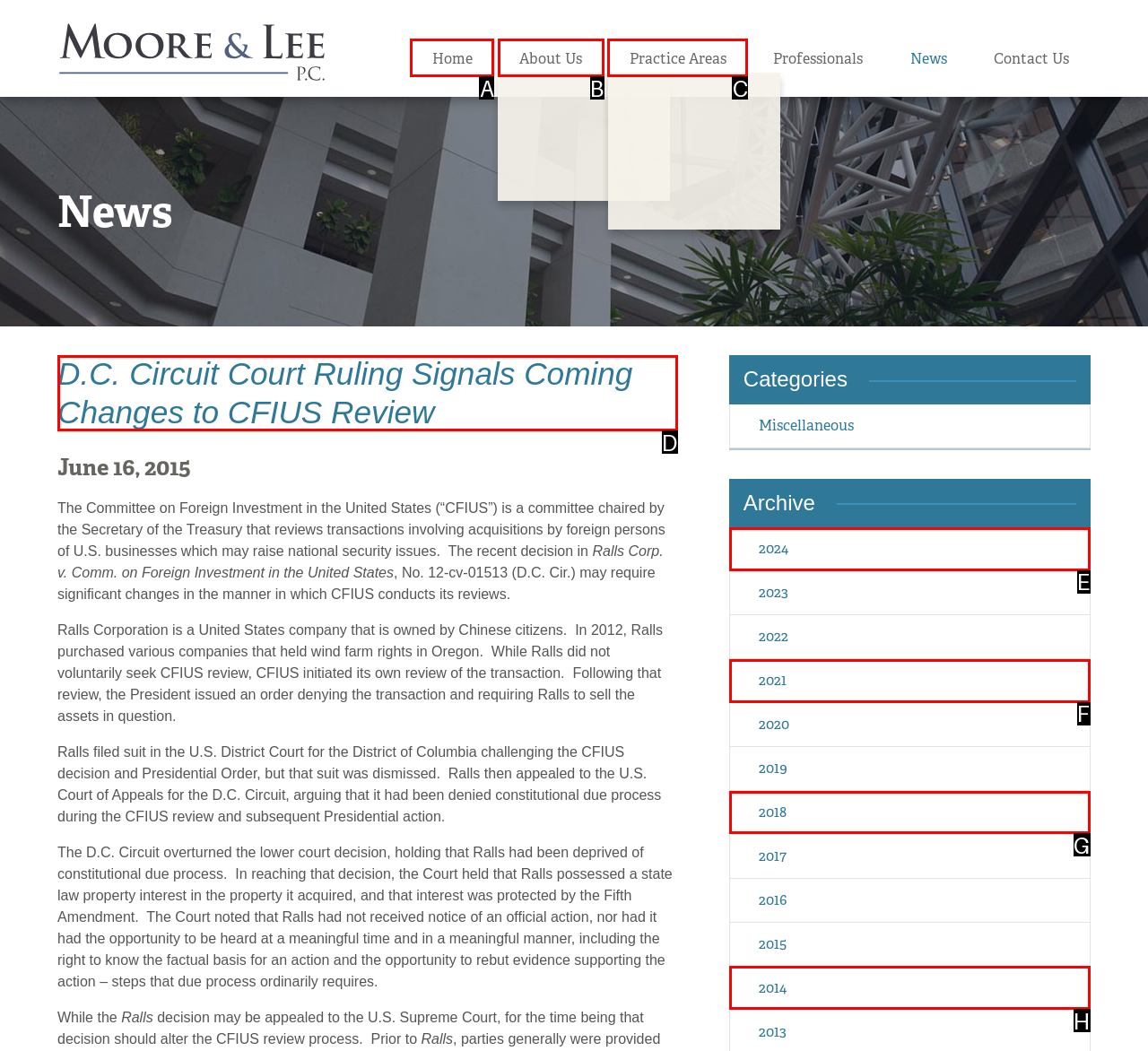Select the option I need to click to accomplish this task: Read the news about 'D.C. Circuit Court Ruling Signals Coming Changes to CFIUS Review'
Provide the letter of the selected choice from the given options.

D